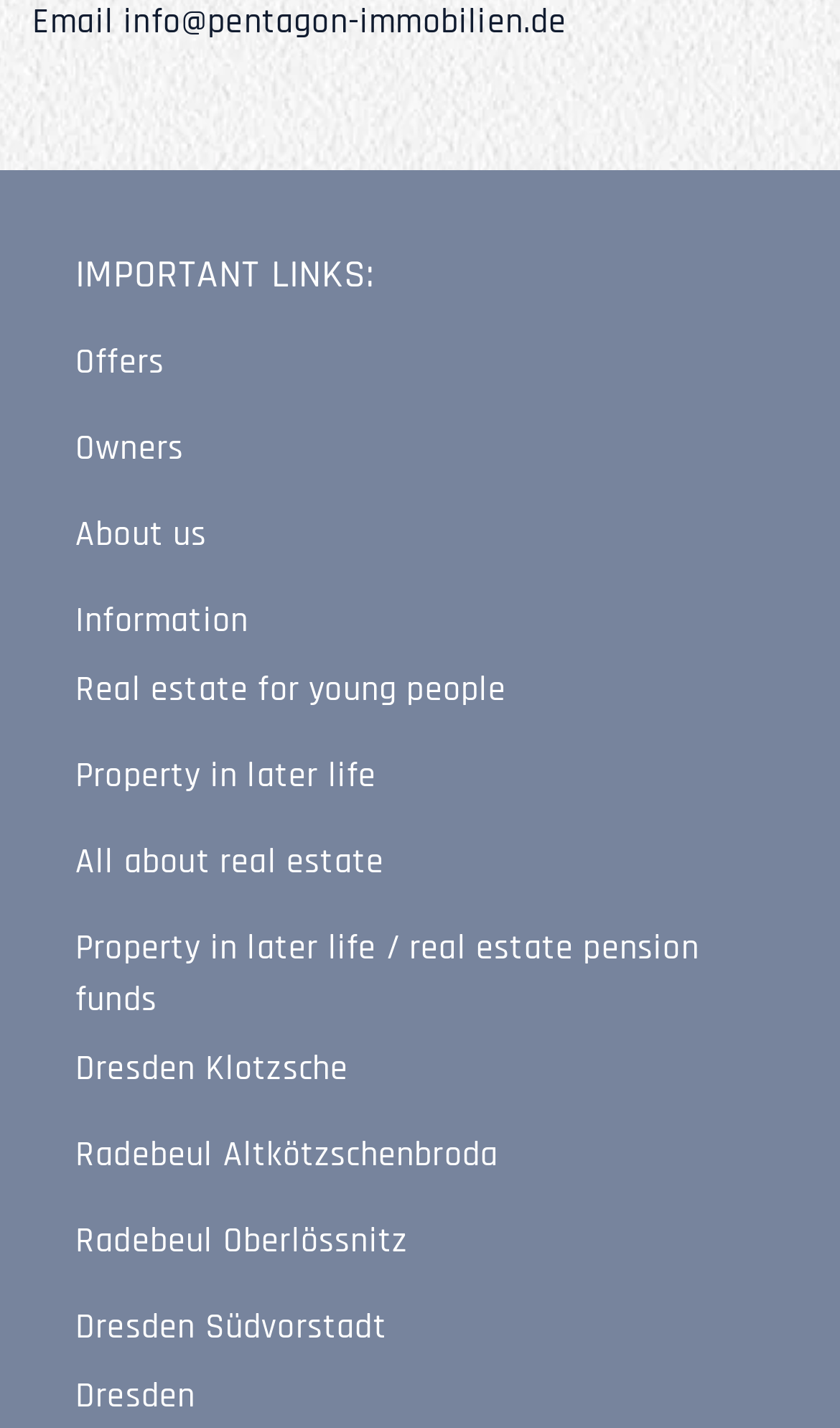Give the bounding box coordinates for the element described as: "Real estate for young people".

[0.09, 0.468, 0.603, 0.5]